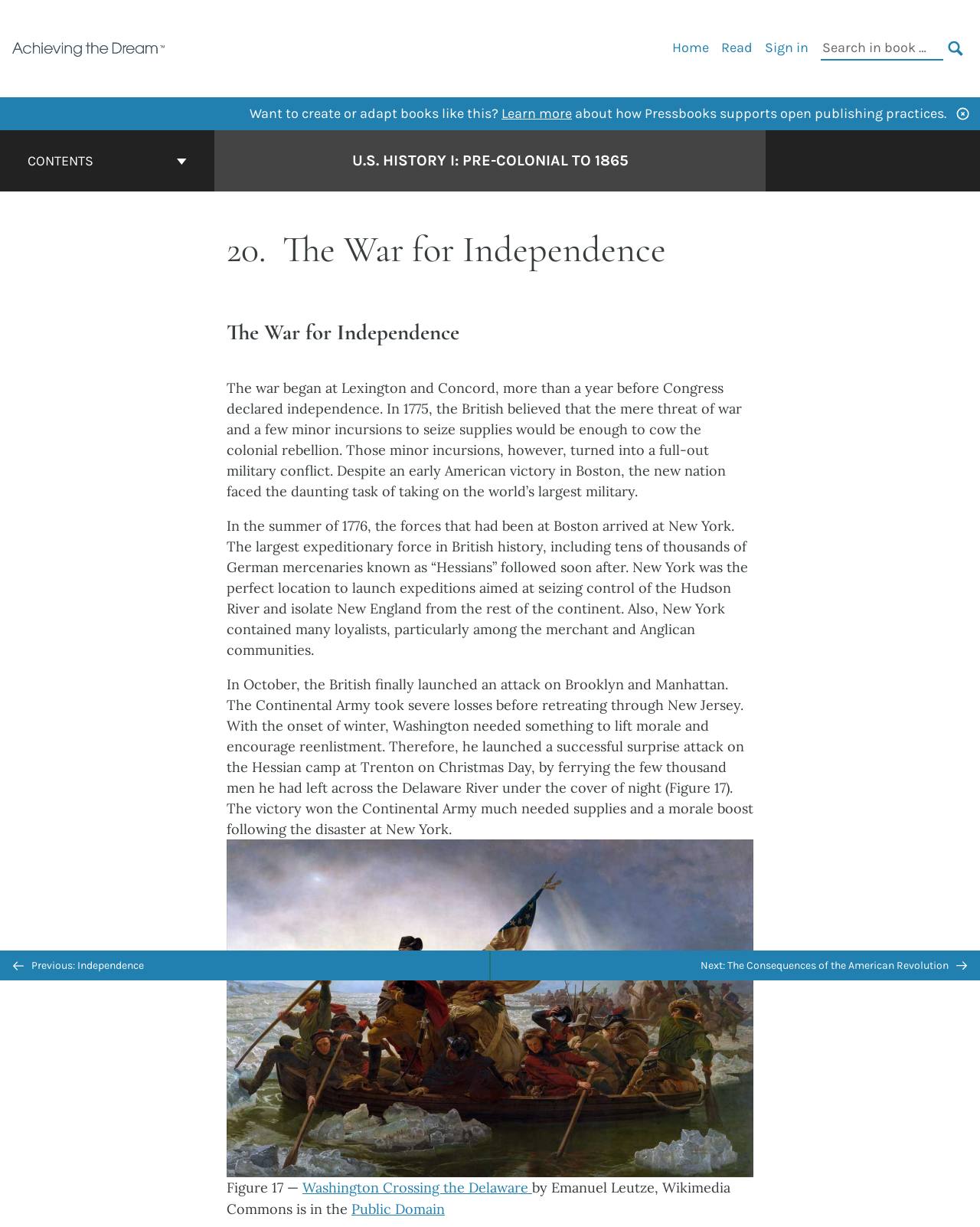Carefully examine the image and provide an in-depth answer to the question: What is the name of the book?

I found the answer by looking at the heading 'Go to the cover page of U.S. History I: Pre-Colonial to 1865' which is a link that takes the user to the cover page of the book. The text 'U.S. HISTORY I: PRE-COLONIAL TO 1865' is also present in the StaticText element, which further confirms the name of the book.